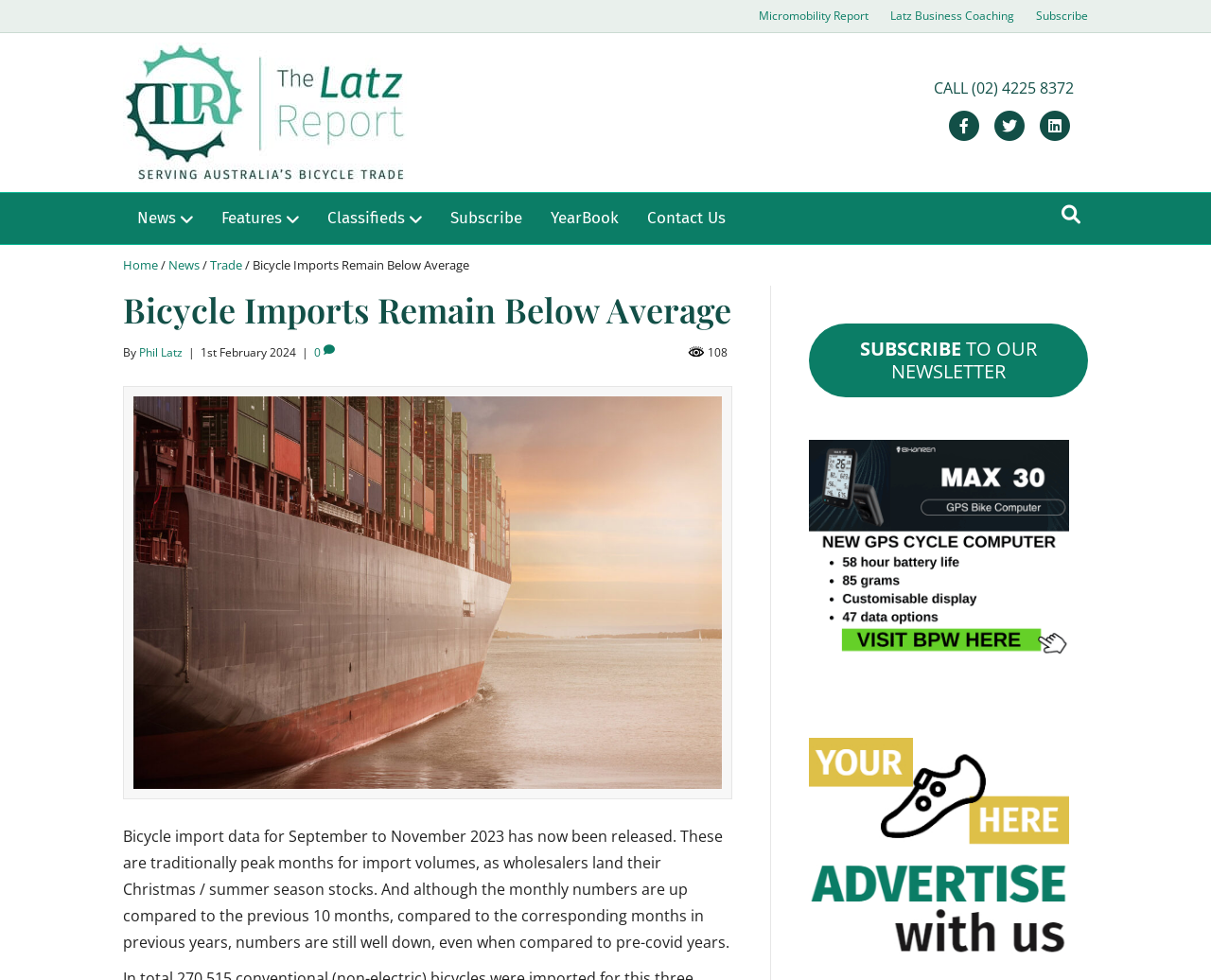Determine the coordinates of the bounding box that should be clicked to complete the instruction: "Subscribe to the newsletter". The coordinates should be represented by four float numbers between 0 and 1: [left, top, right, bottom].

[0.848, 0.005, 0.906, 0.028]